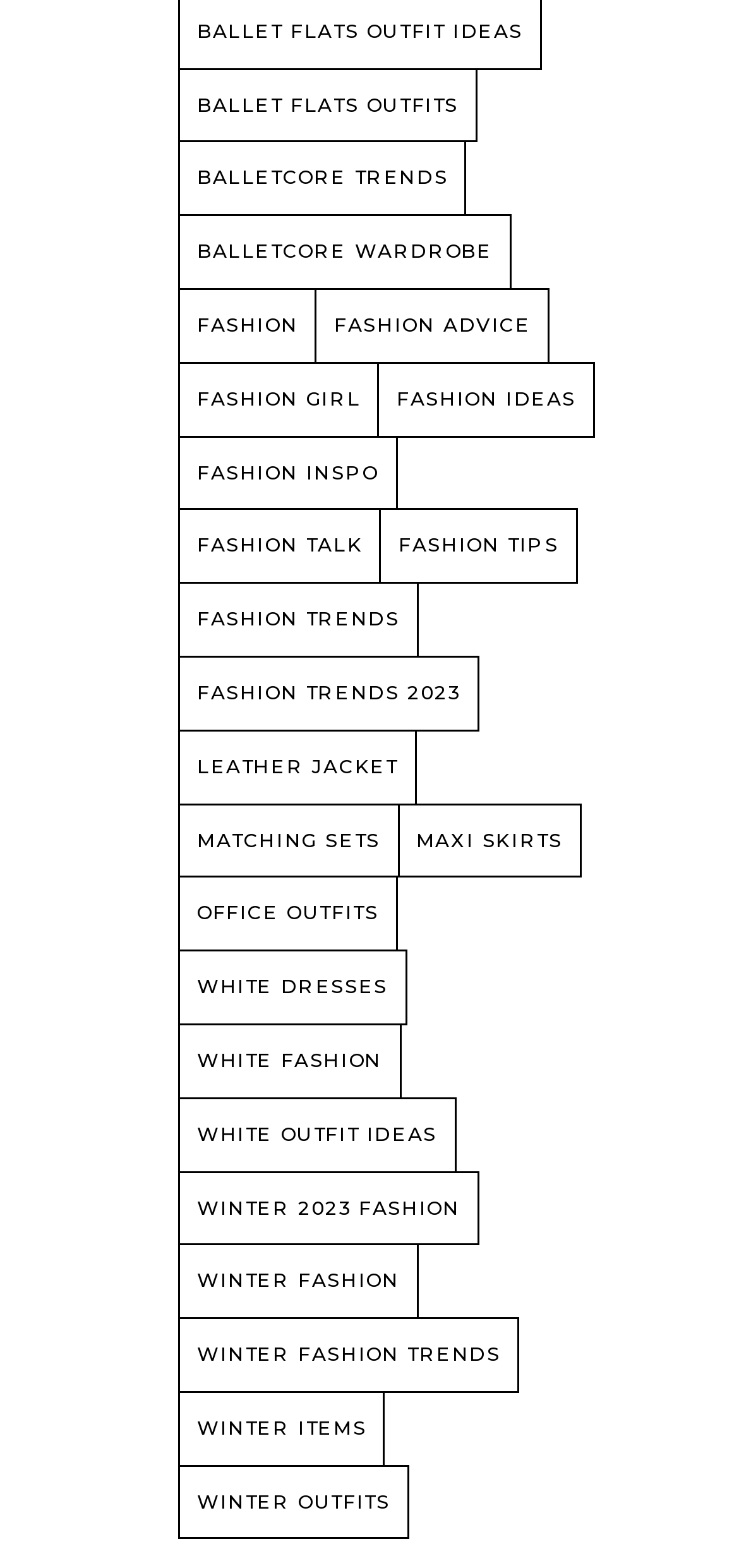Can you find the bounding box coordinates for the UI element given this description: "white dresses"? Provide the coordinates as four float numbers between 0 and 1: [left, top, right, bottom].

[0.241, 0.606, 0.55, 0.654]